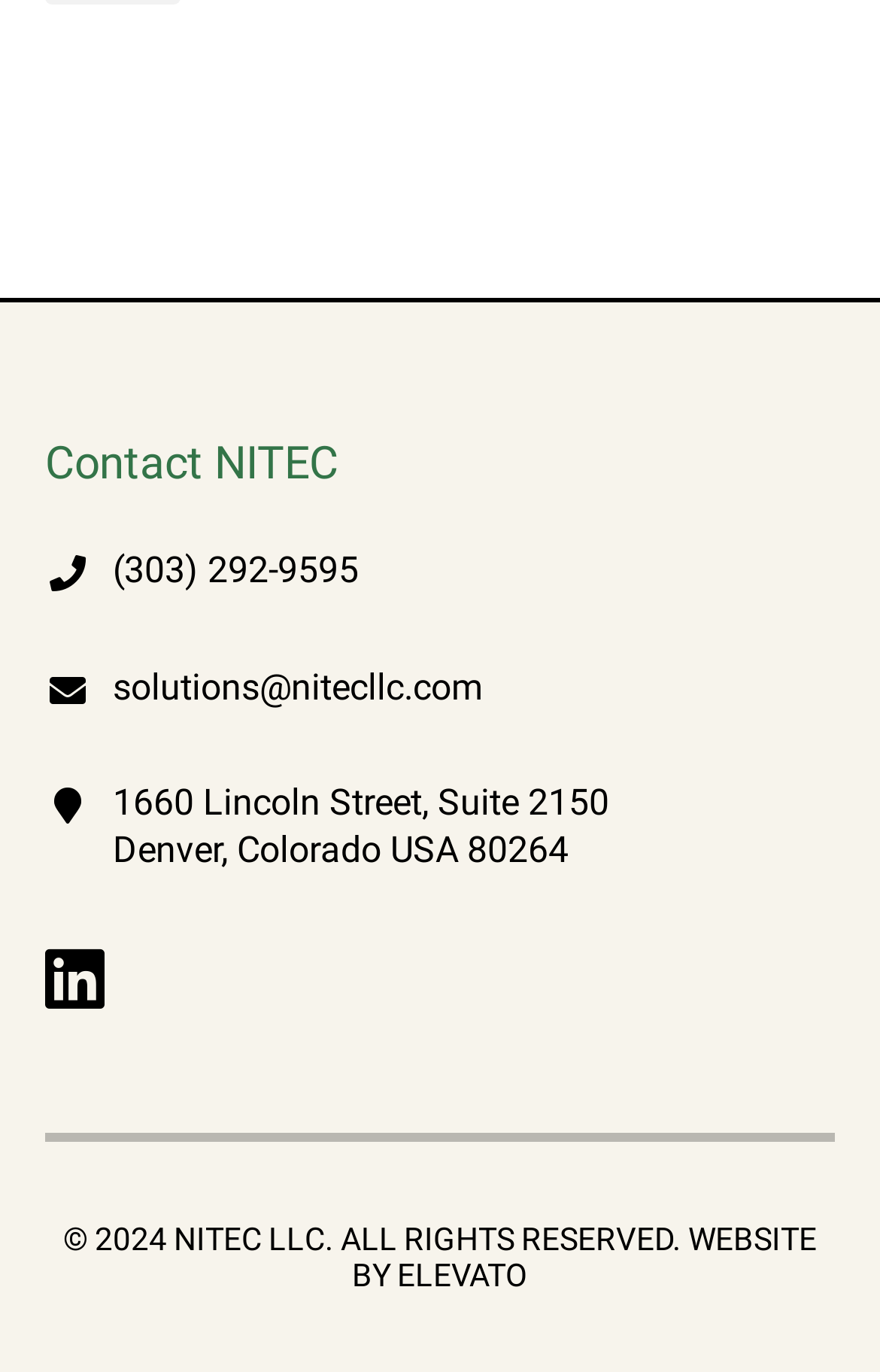Kindly respond to the following question with a single word or a brief phrase: 
What is the email address to contact NITEC?

solutions@nitecllc.com